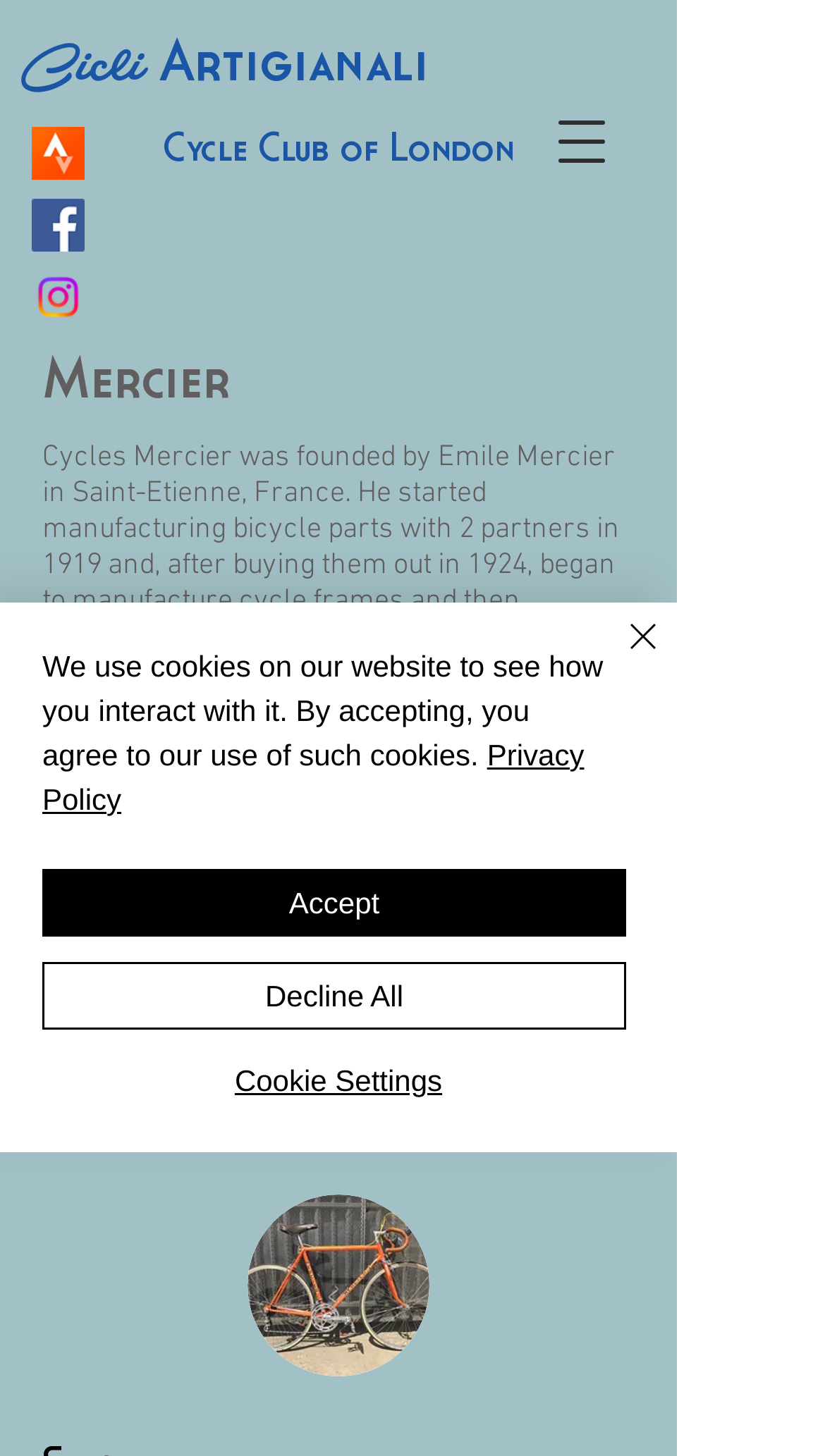What is the name of the company that currently owns the Mercier brand?
Using the visual information from the image, give a one-word or short-phrase answer.

Accell Group